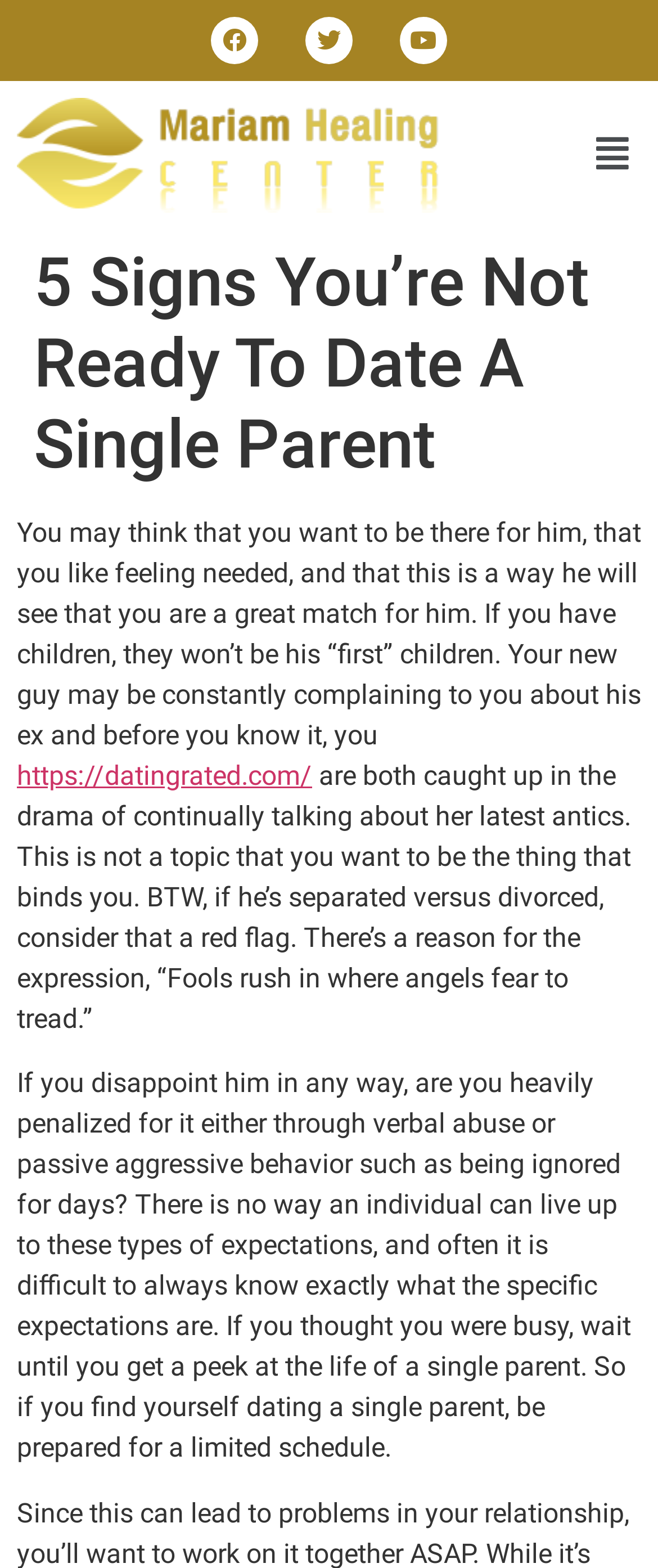How many social media links are present?
Using the information from the image, provide a comprehensive answer to the question.

There are three social media links present on the webpage, namely Facebook, Twitter, and Youtube, which can be identified by their respective icons and text.